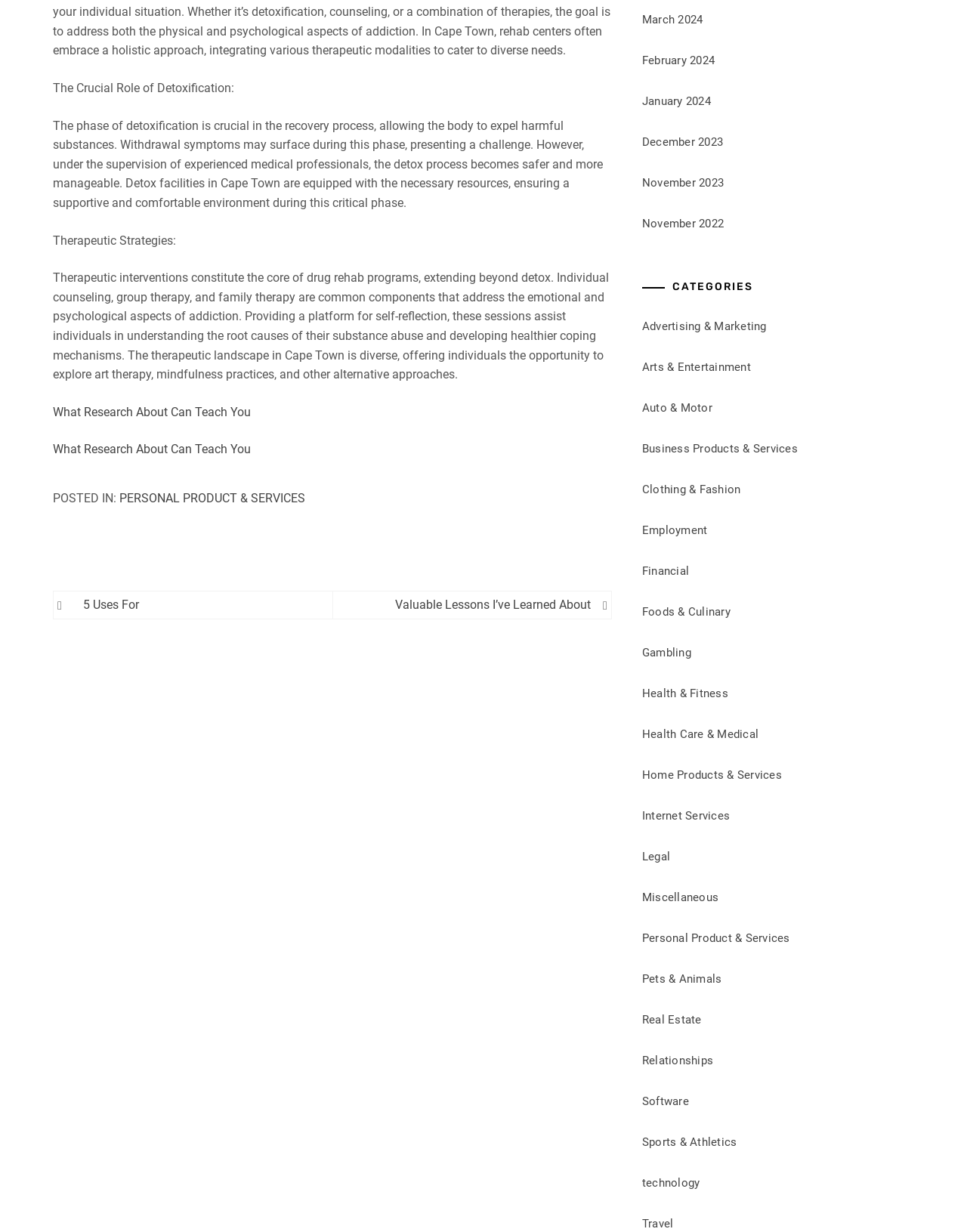What is the first phase of the recovery process?
Analyze the image and deliver a detailed answer to the question.

The webpage mentions 'The Crucial Role of Detoxification' and explains that it is the phase where the body expels harmful substances, making it the first phase of the recovery process.